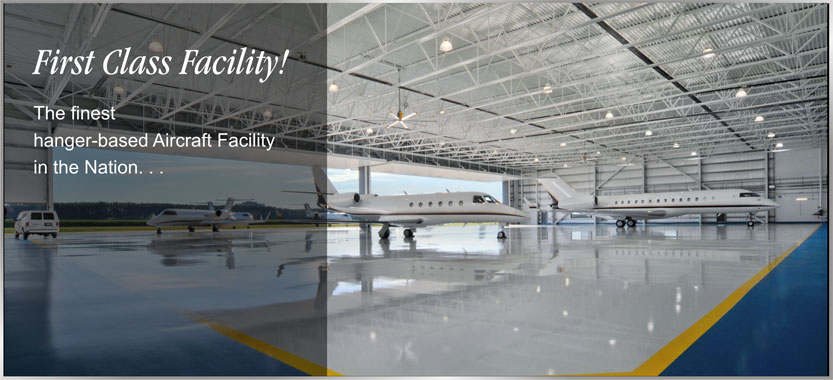Using details from the image, please answer the following question comprehensively:
What is the purpose of the facility's design?

The caption states that the facility is designed to accommodate corporate aircraft with professionalism and style, which suggests that the purpose of the facility's design is to cater to corporate aircraft needs.